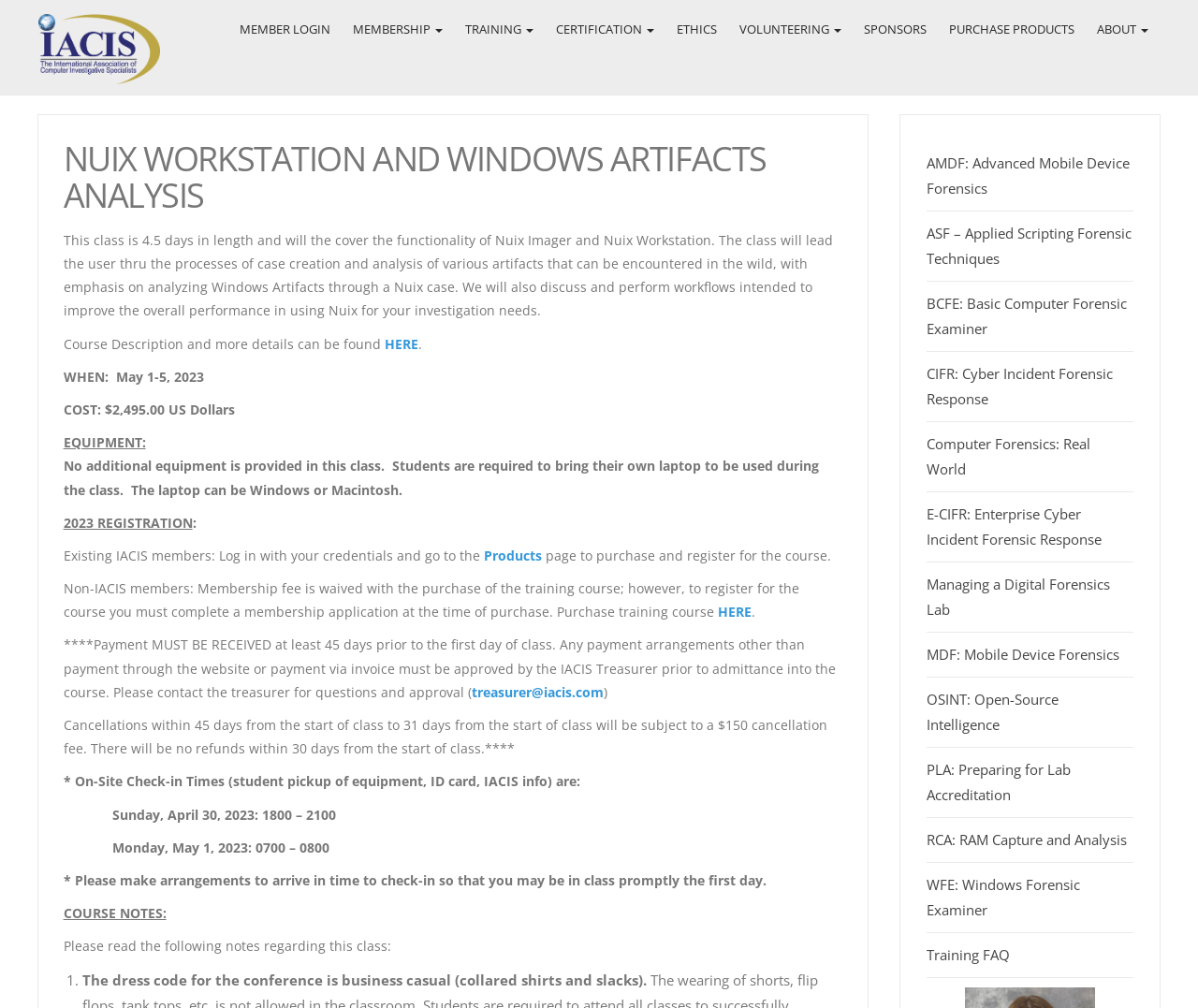Detail the features and information presented on the webpage.

This webpage is about a training course on Nuix Workstation and Windows Artifacts Analysis. At the top, there is a logo of IACIS and a navigation menu with links to MEMBER LOGIN, MEMBERSHIP, TRAINING, CERTIFICATION, ETHICS, VOLUNTEERING, SPONSORS, PURCHASE PRODUCTS, and ABOUT.

Below the navigation menu, there is a heading that reads "NUIX WORKSTATION AND WINDOWS ARTIFACTS ANALYSIS". Underneath, there is a brief description of the course, which is 4.5 days long and covers the functionality of Nuix Imager and Nuix Workstation. The course will lead students through the processes of case creation and analysis of various artifacts.

Further down, there are details about the course, including the date (May 1-5, 2023), cost ($2,495.00 US Dollars), and equipment requirements (students need to bring their own laptop). There is also information on how to register for the course, including instructions for existing IACIS members and non-members.

The webpage also includes a section on payment and cancellation policies, as well as on-site check-in times. Additionally, there are notes about the course, including the dress code and other important details.

On the right side of the webpage, there are links to other training courses offered by IACIS, including AMDF, ASF, BCFE, CIFR, and others.